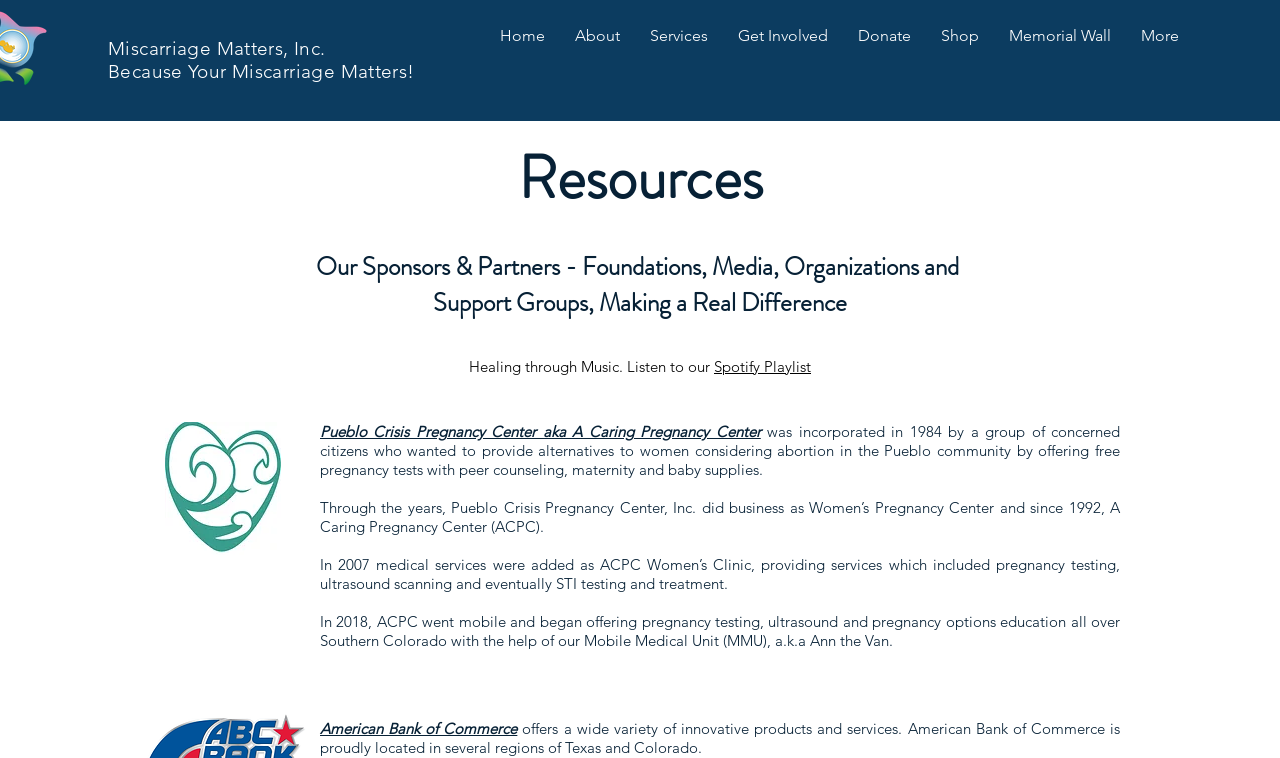What is the name of the mobile medical unit mentioned on the webpage?
Give a one-word or short phrase answer based on the image.

Ann the Van